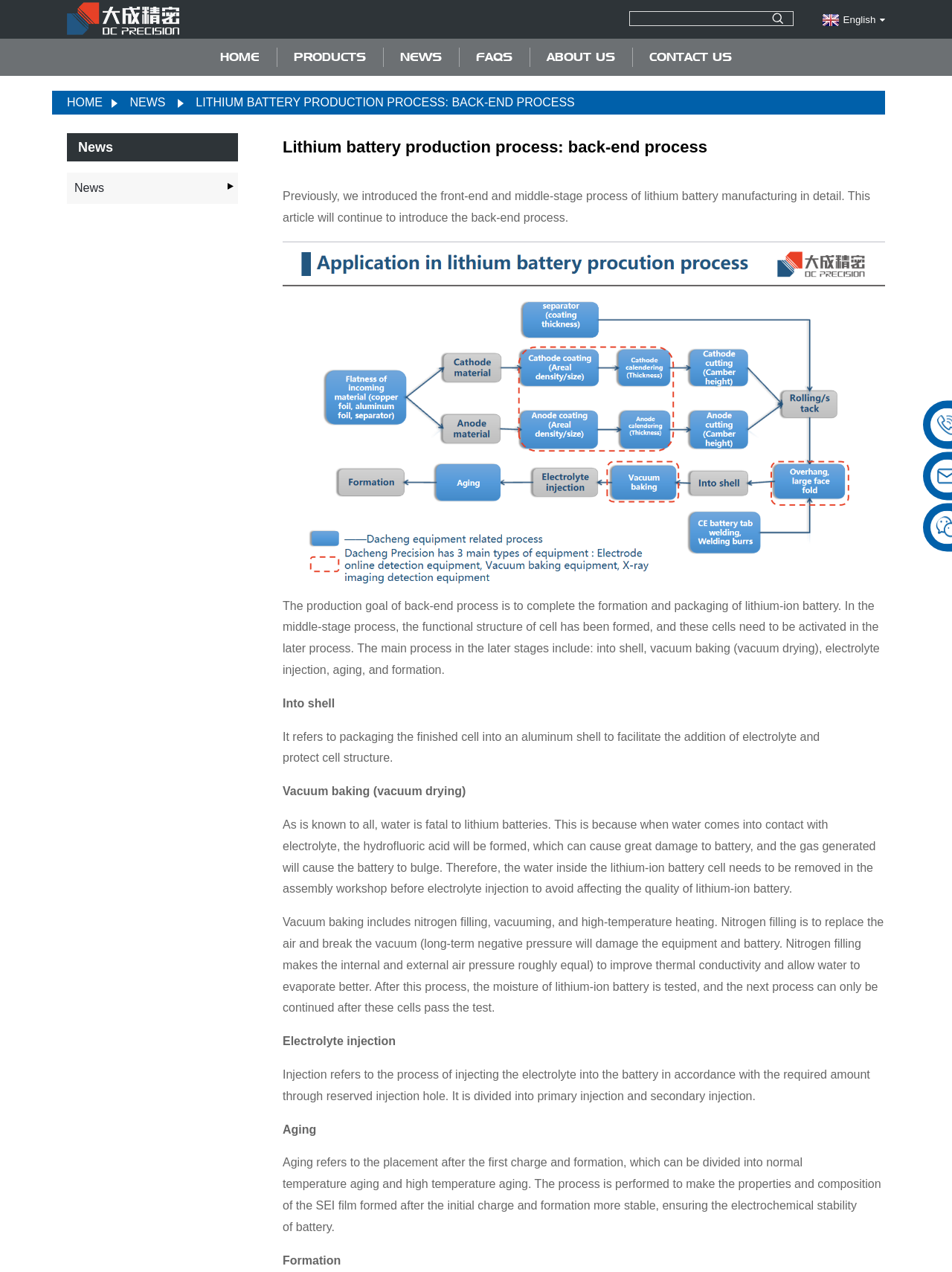How many stages are there in the lithium-ion battery production process?
Please answer using one word or phrase, based on the screenshot.

3